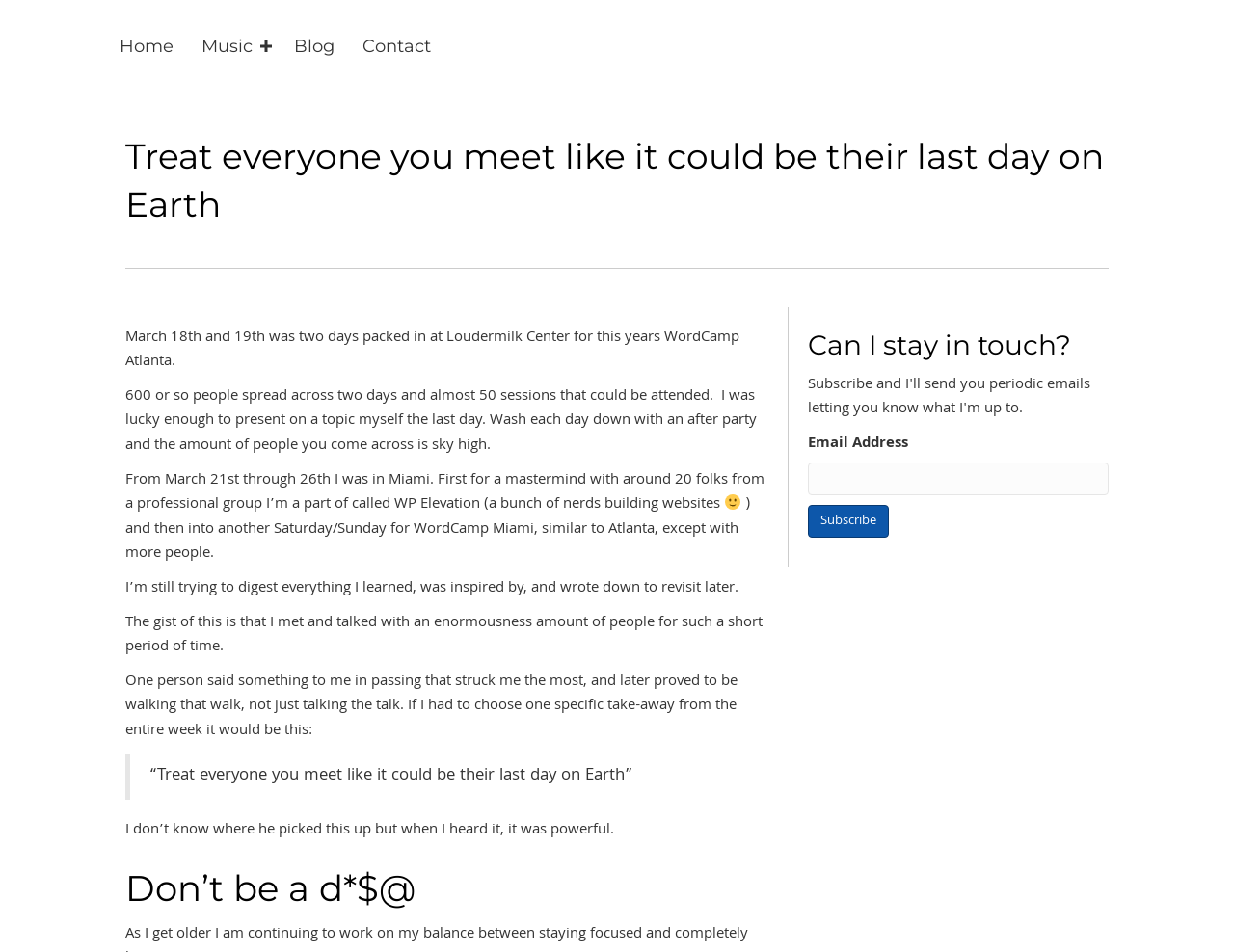Give a one-word or one-phrase response to the question:
How many sessions were there at WordCamp Atlanta?

Almost 50